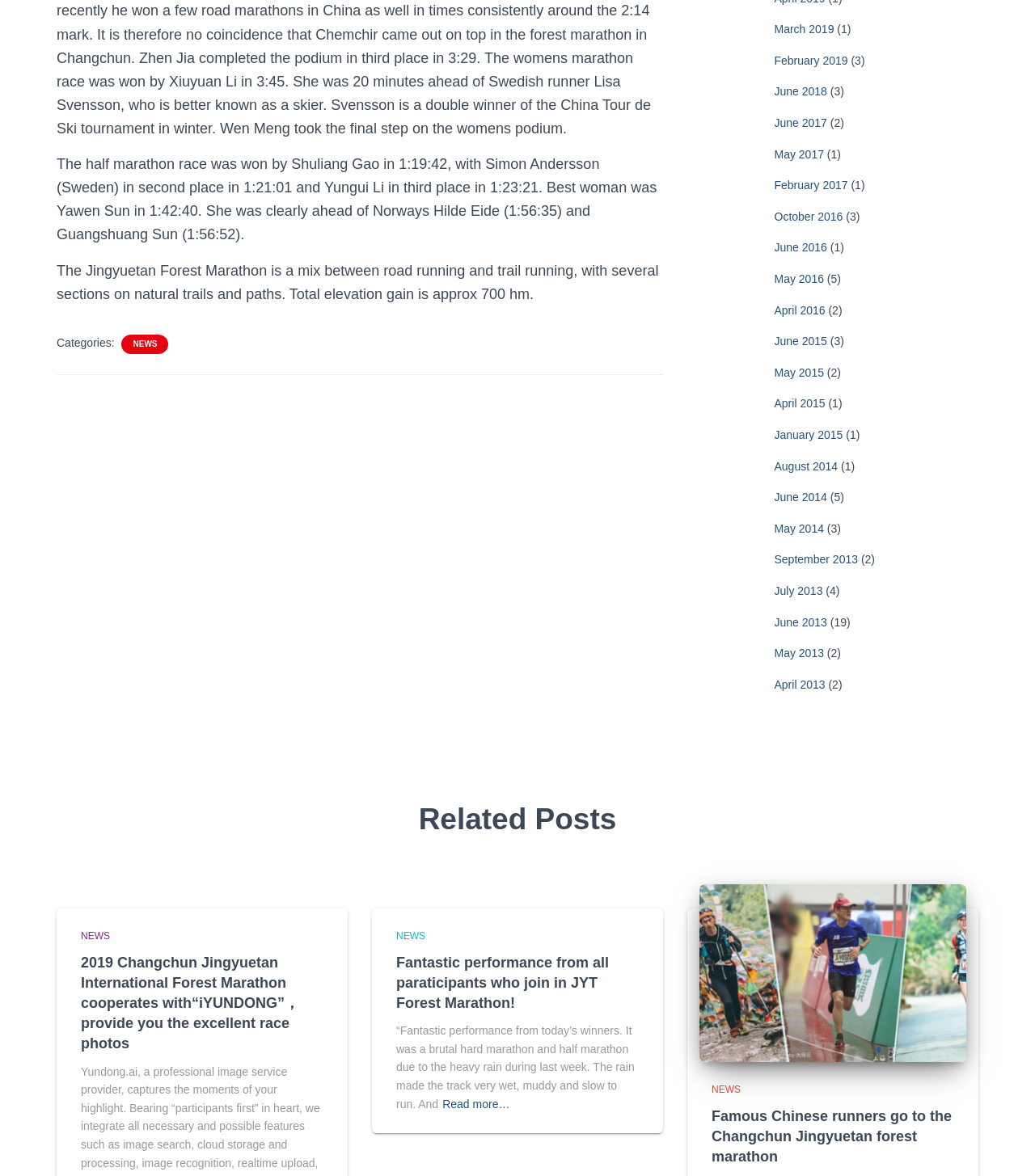What is the total elevation gain of the Jingyuetan Forest Marathon?
Please respond to the question with a detailed and informative answer.

The text states that 'The Jingyuetan Forest Marathon is a mix between road running and trail running, with several sections on natural trails and paths. Total elevation gain is approx 700 hm.' which provides the information about the total elevation gain of the Jingyuetan Forest Marathon.